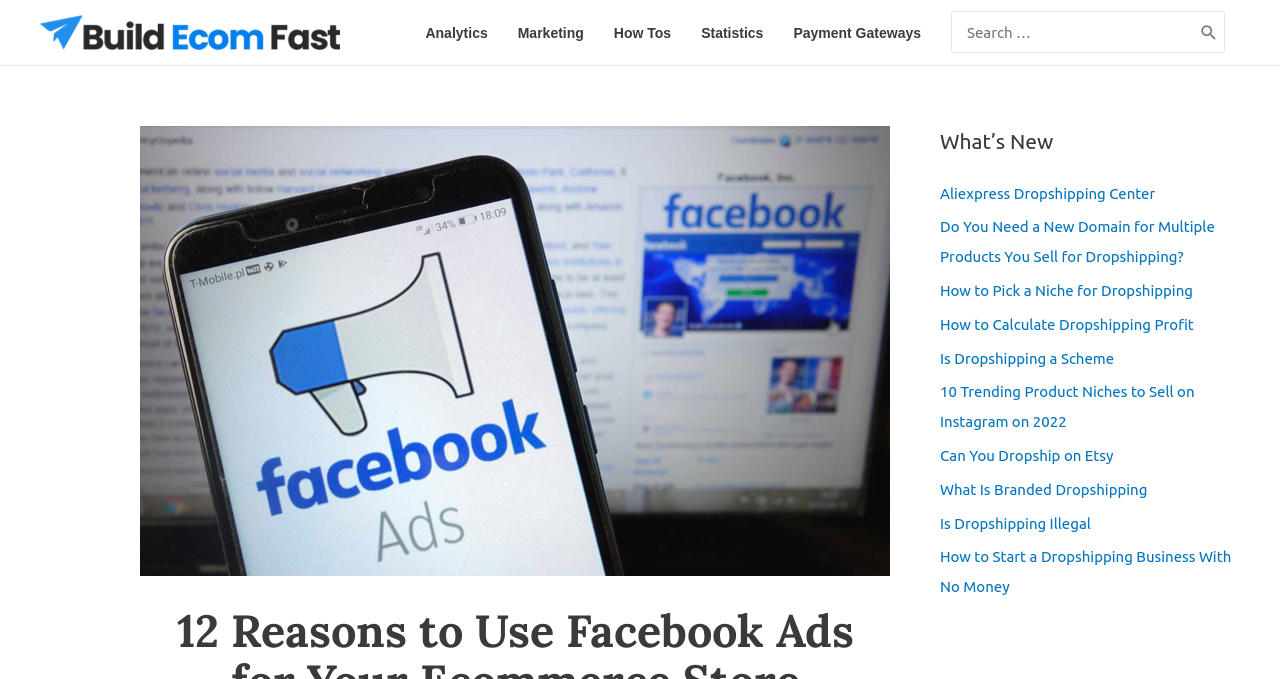Bounding box coordinates are specified in the format (top-left x, top-left y, bottom-right x, bottom-right y). All values are floating point numbers bounded between 0 and 1. Please provide the bounding box coordinate of the region this sentence describes: How to Calculate Dropshipping Profit

[0.734, 0.465, 0.933, 0.49]